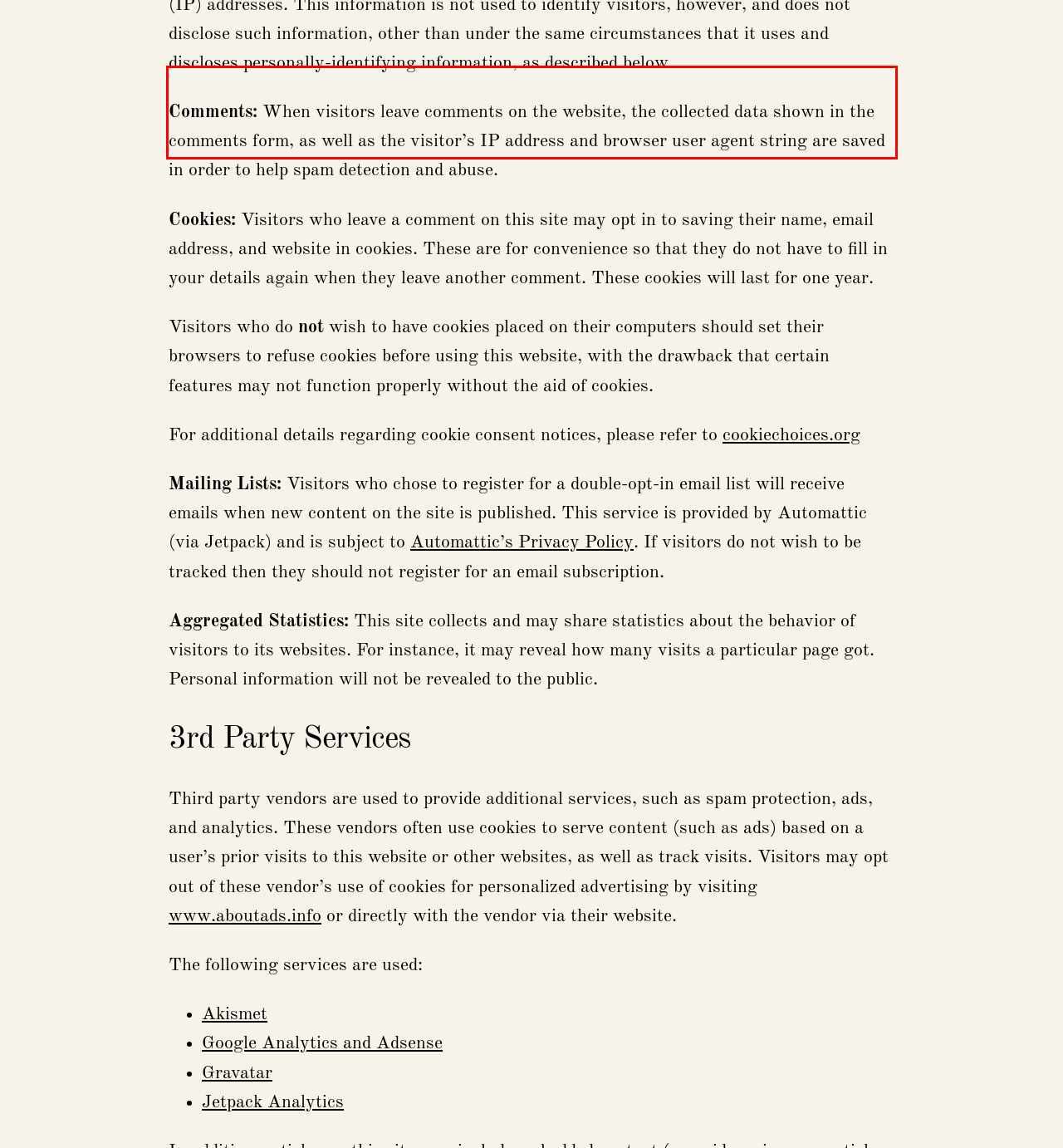Given a webpage screenshot, identify the text inside the red bounding box using OCR and extract it.

Comments: ﻿When visitors leave comments on the website, the collected data shown in the comments form, as well as the visitor’s IP address and browser user agent string are saved in order to help spam detection and abuse.